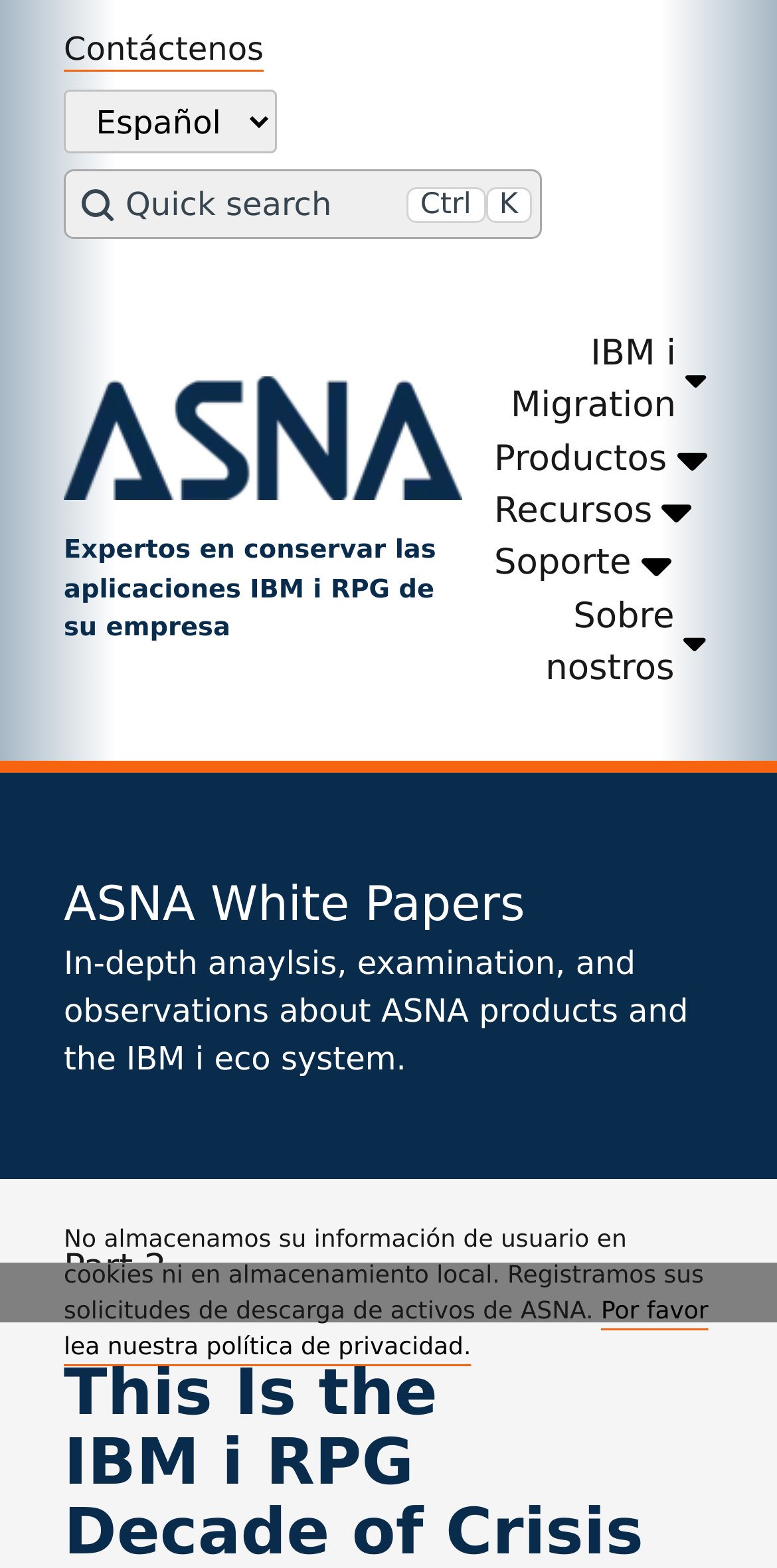What is the purpose of the 'Quick search' textbox?
Answer the question with a single word or phrase, referring to the image.

To search the website